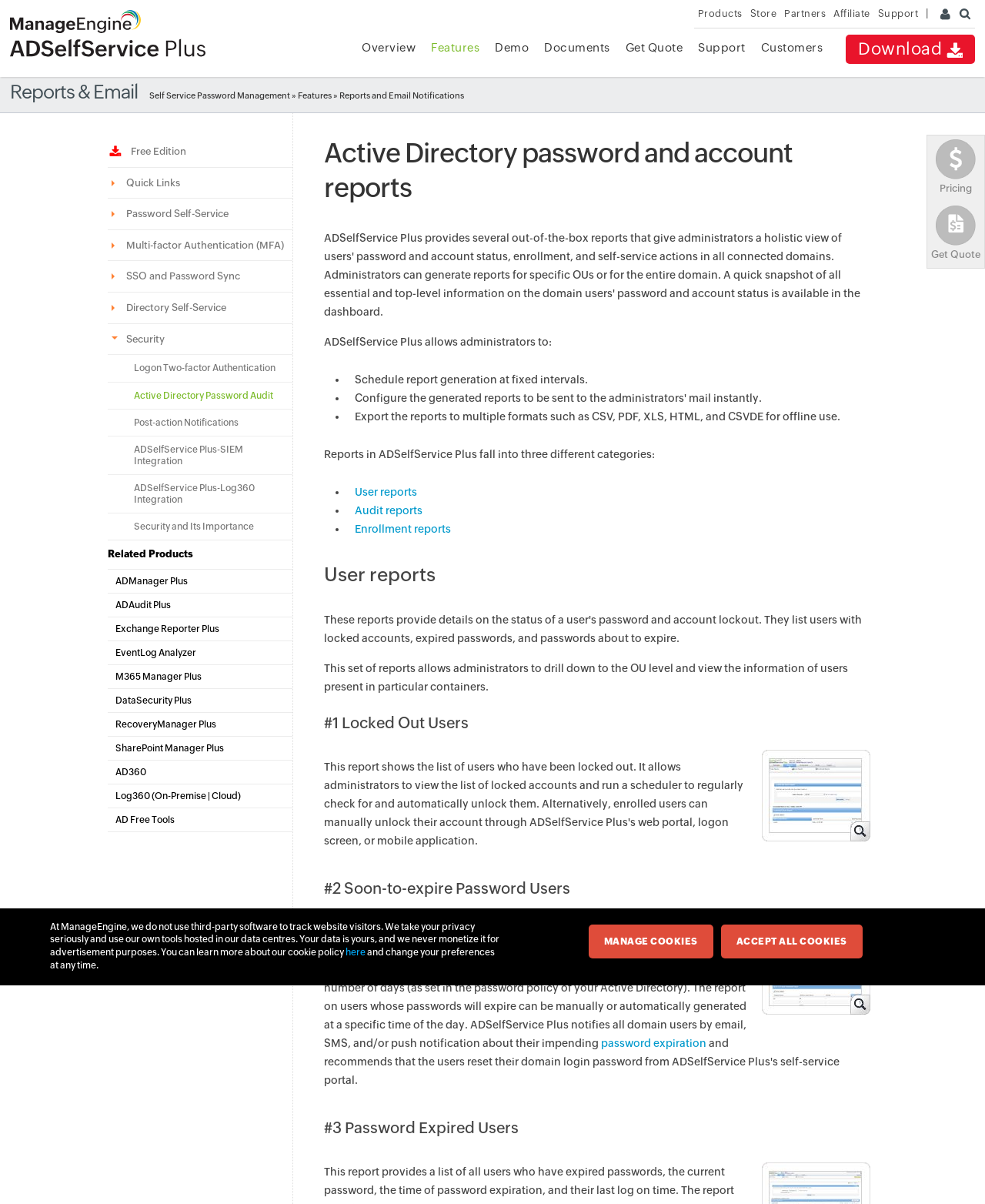Please specify the bounding box coordinates of the clickable section necessary to execute the following command: "Learn about Active Directory password audit".

[0.136, 0.324, 0.277, 0.333]